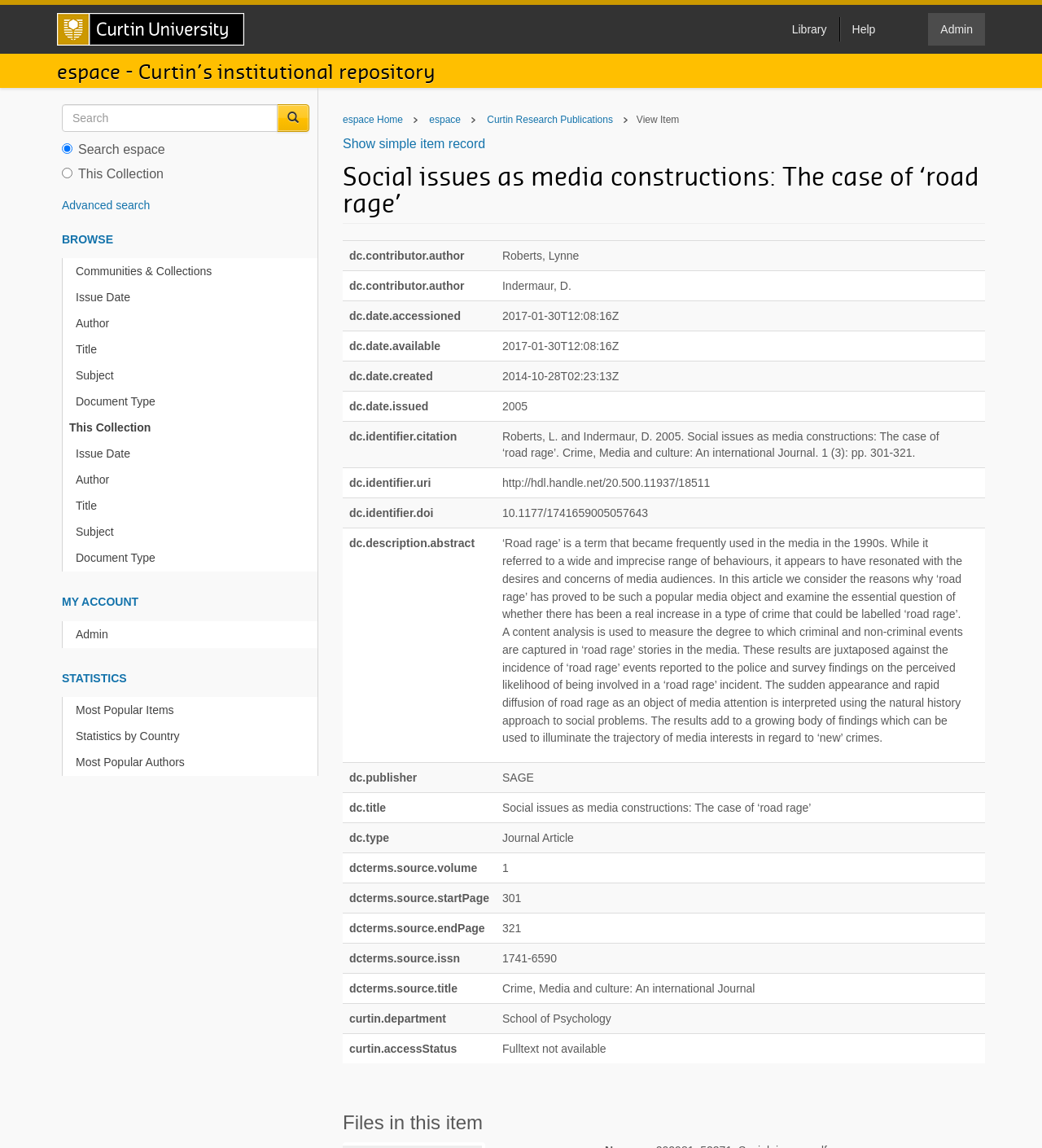Please provide a one-word or phrase answer to the question: 
What is the name of the journal where the article was published?

Crime, Media and culture: An international Journal